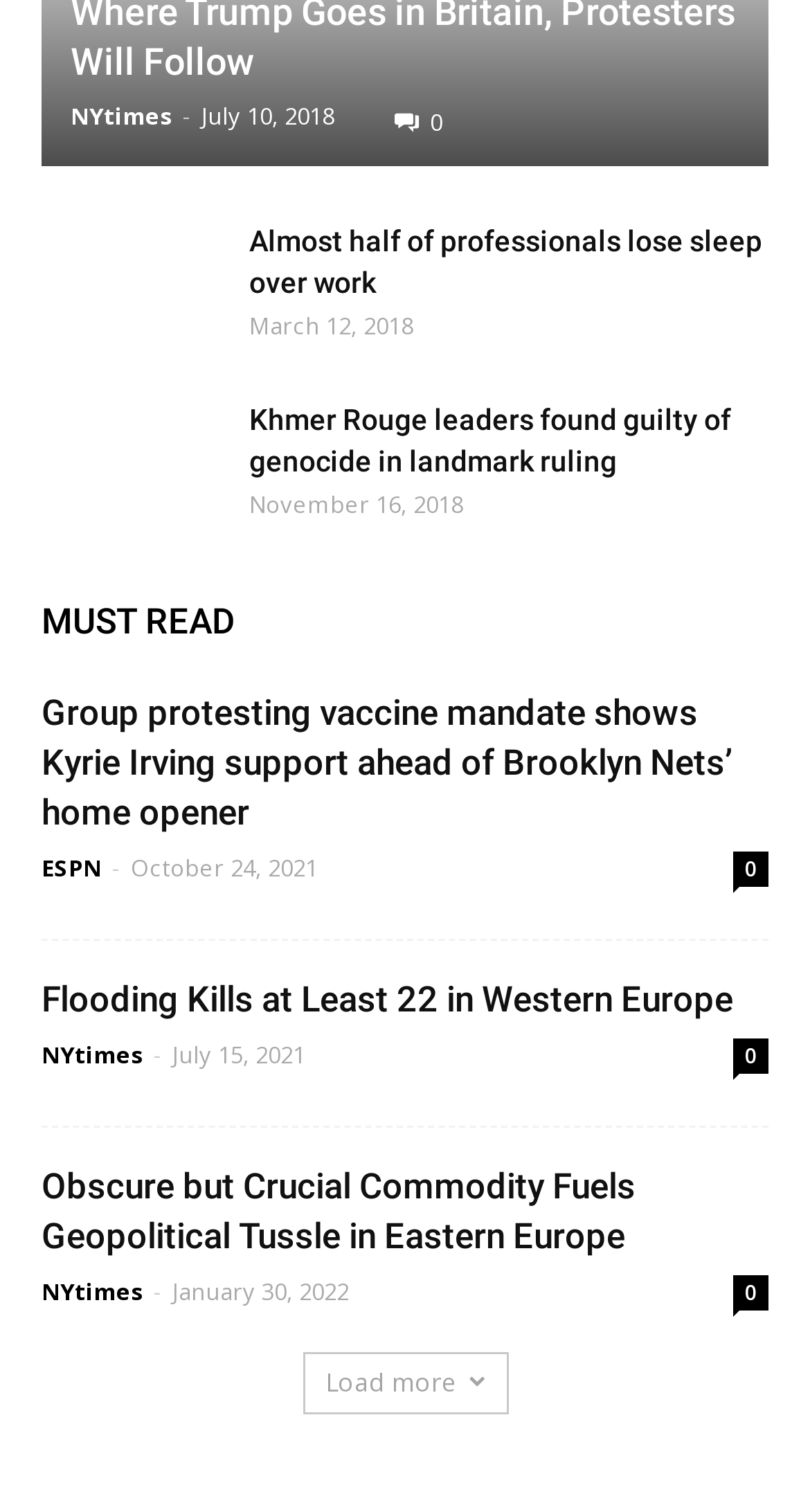Could you find the bounding box coordinates of the clickable area to complete this instruction: "Check the news from 'ESPN'"?

[0.051, 0.563, 0.126, 0.583]